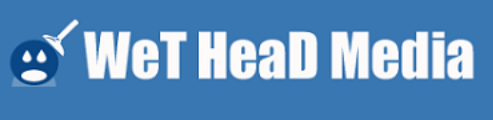Please answer the following question using a single word or phrase: 
What is the font style of the text 'WeT HeaD Media'?

bold and stylized